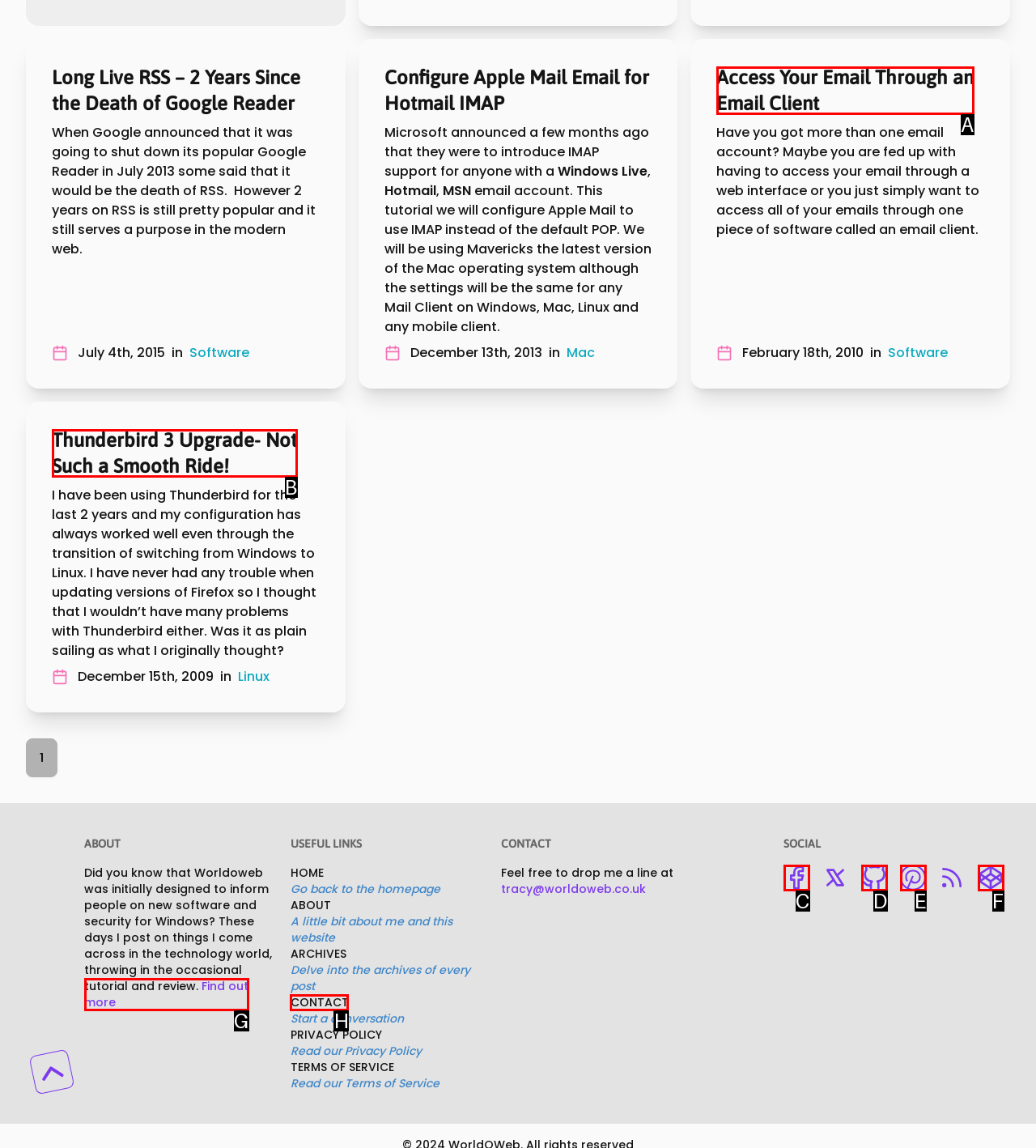Which lettered option matches the following description: Find out more
Provide the letter of the matching option directly.

G